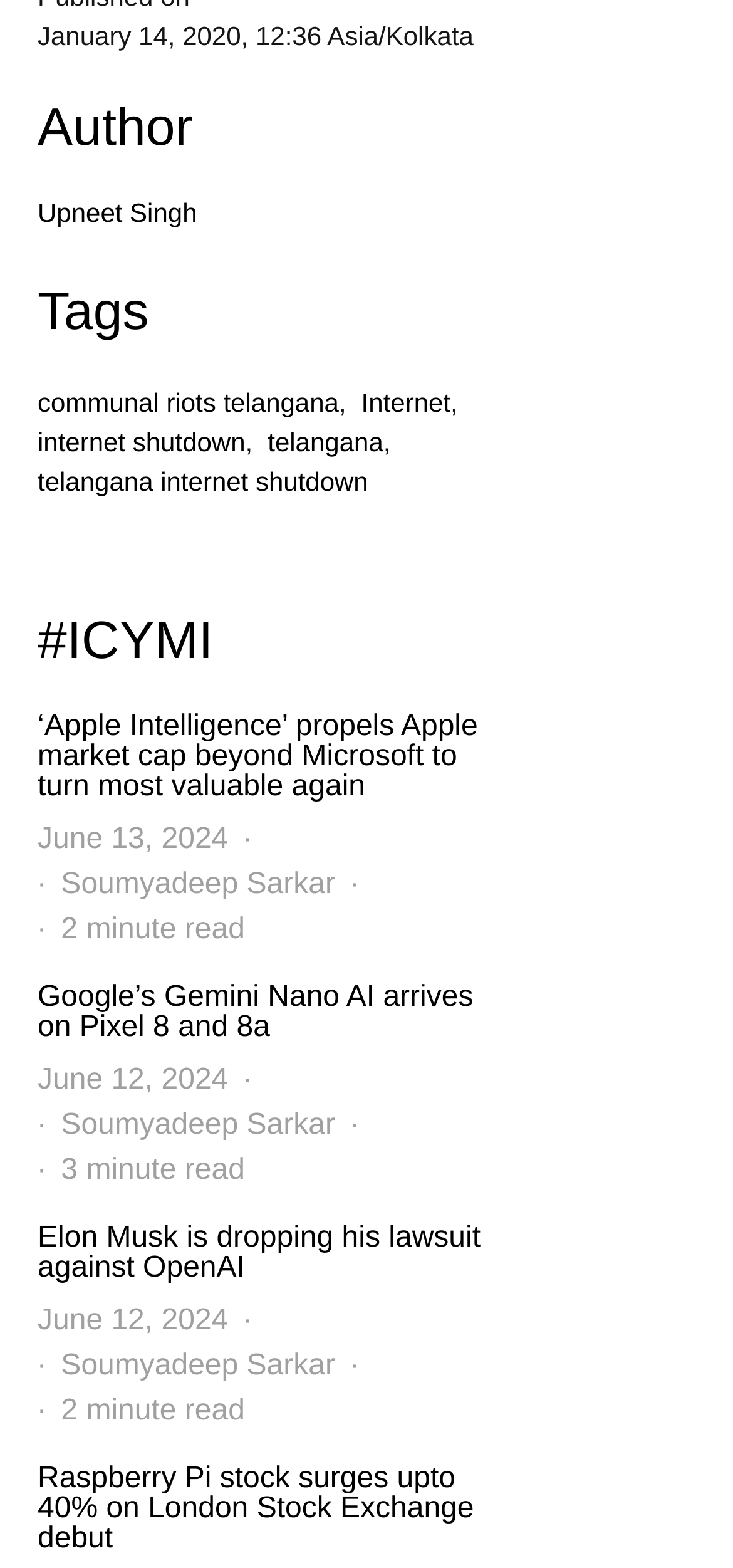Indicate the bounding box coordinates of the clickable region to achieve the following instruction: "Read article about Apple Intelligence."

[0.051, 0.454, 0.652, 0.512]